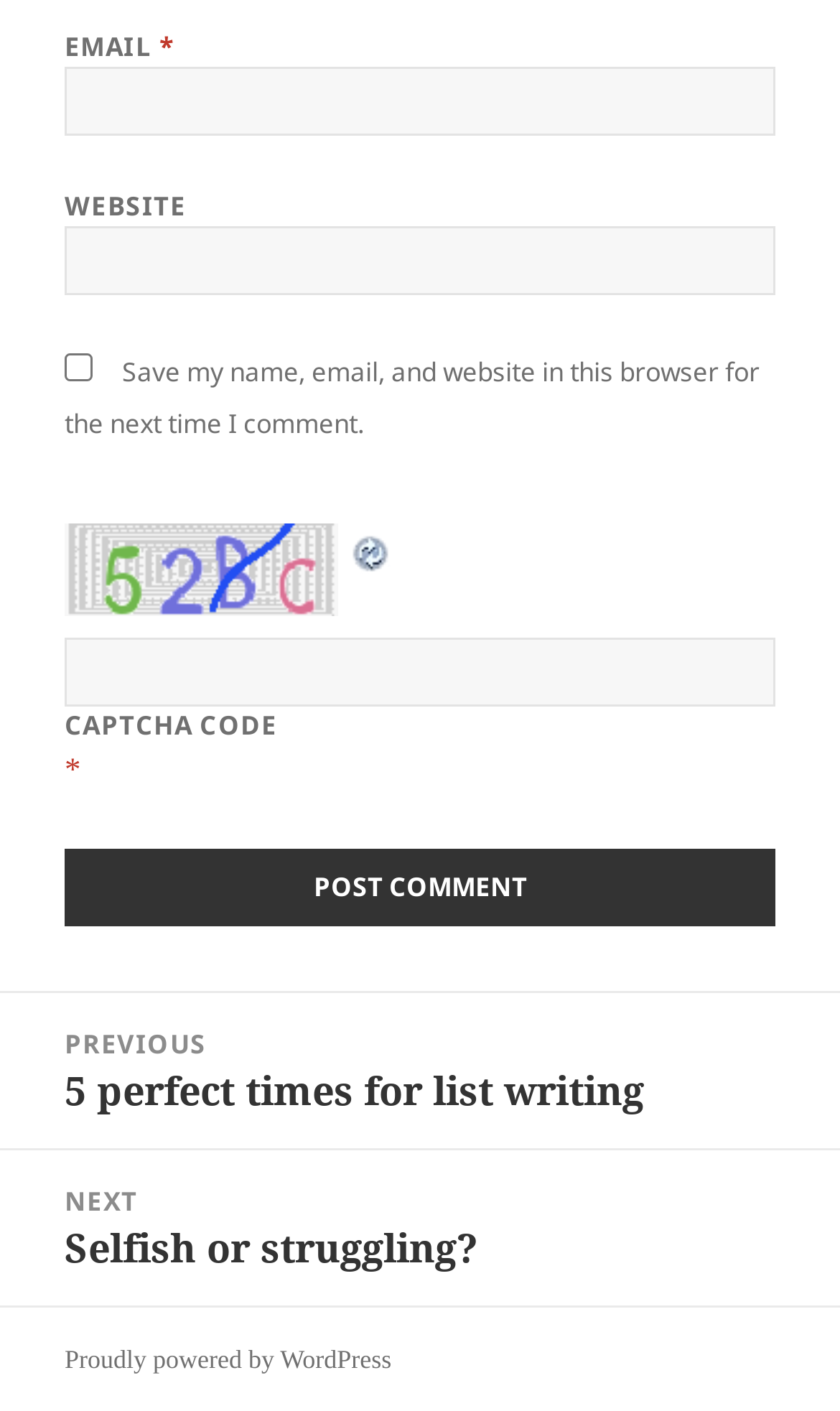Locate the bounding box coordinates of the region to be clicked to comply with the following instruction: "Check the save my name checkbox". The coordinates must be four float numbers between 0 and 1, in the form [left, top, right, bottom].

[0.077, 0.25, 0.11, 0.27]